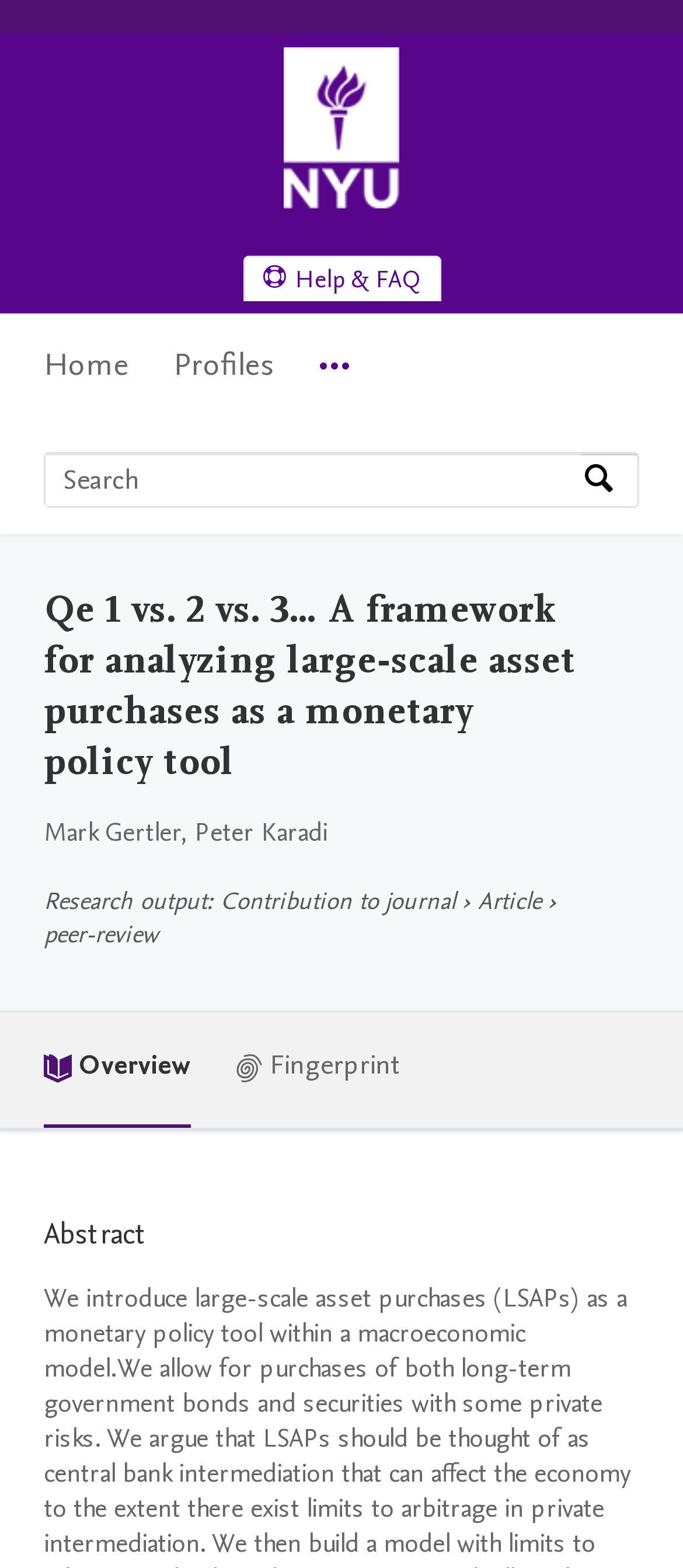What is the topic of the research?
Please give a detailed and elaborate explanation in response to the question.

I inferred the topic of the research by looking at the heading 'Qe 1 vs. 2 vs. 3... A framework for analyzing large-scale asset purchases as a monetary policy tool', which suggests that the topic of the research is related to monetary policy tools.